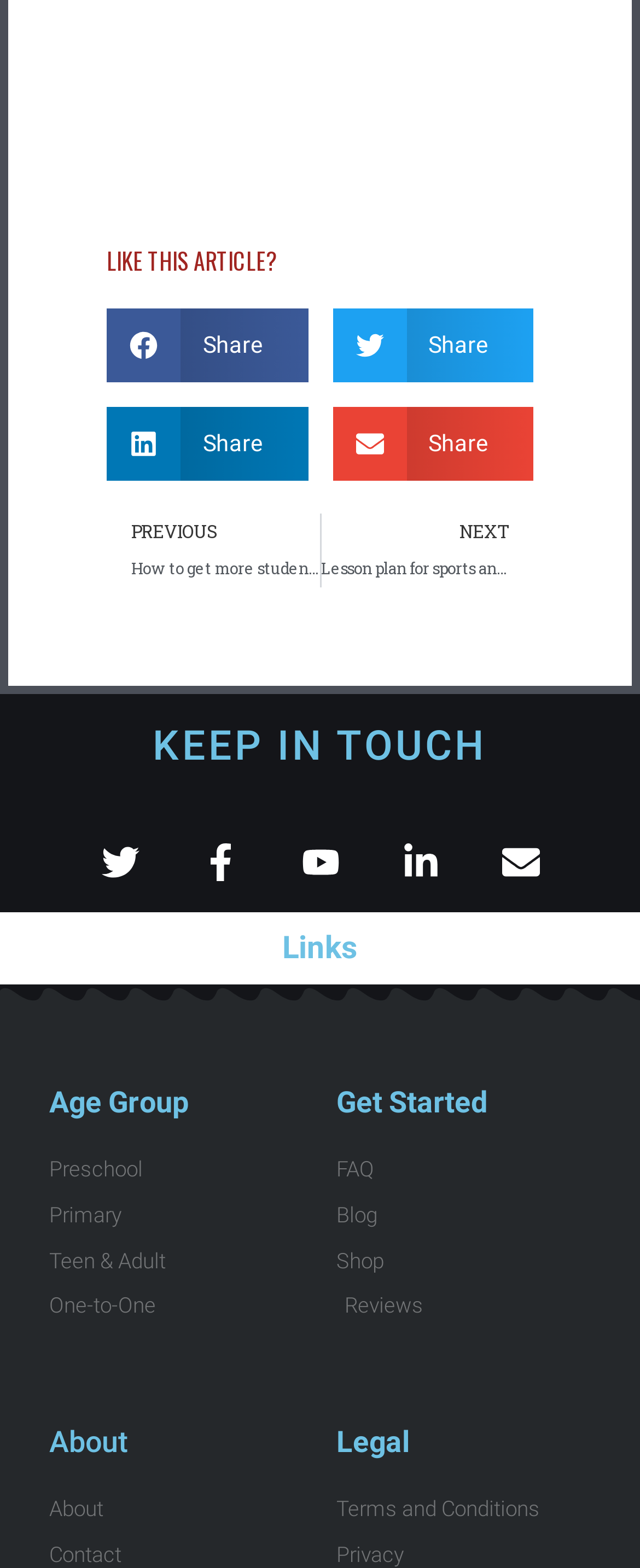Identify the bounding box coordinates for the element you need to click to achieve the following task: "Read the FAQ". Provide the bounding box coordinates as four float numbers between 0 and 1, in the form [left, top, right, bottom].

[0.526, 0.735, 0.923, 0.759]